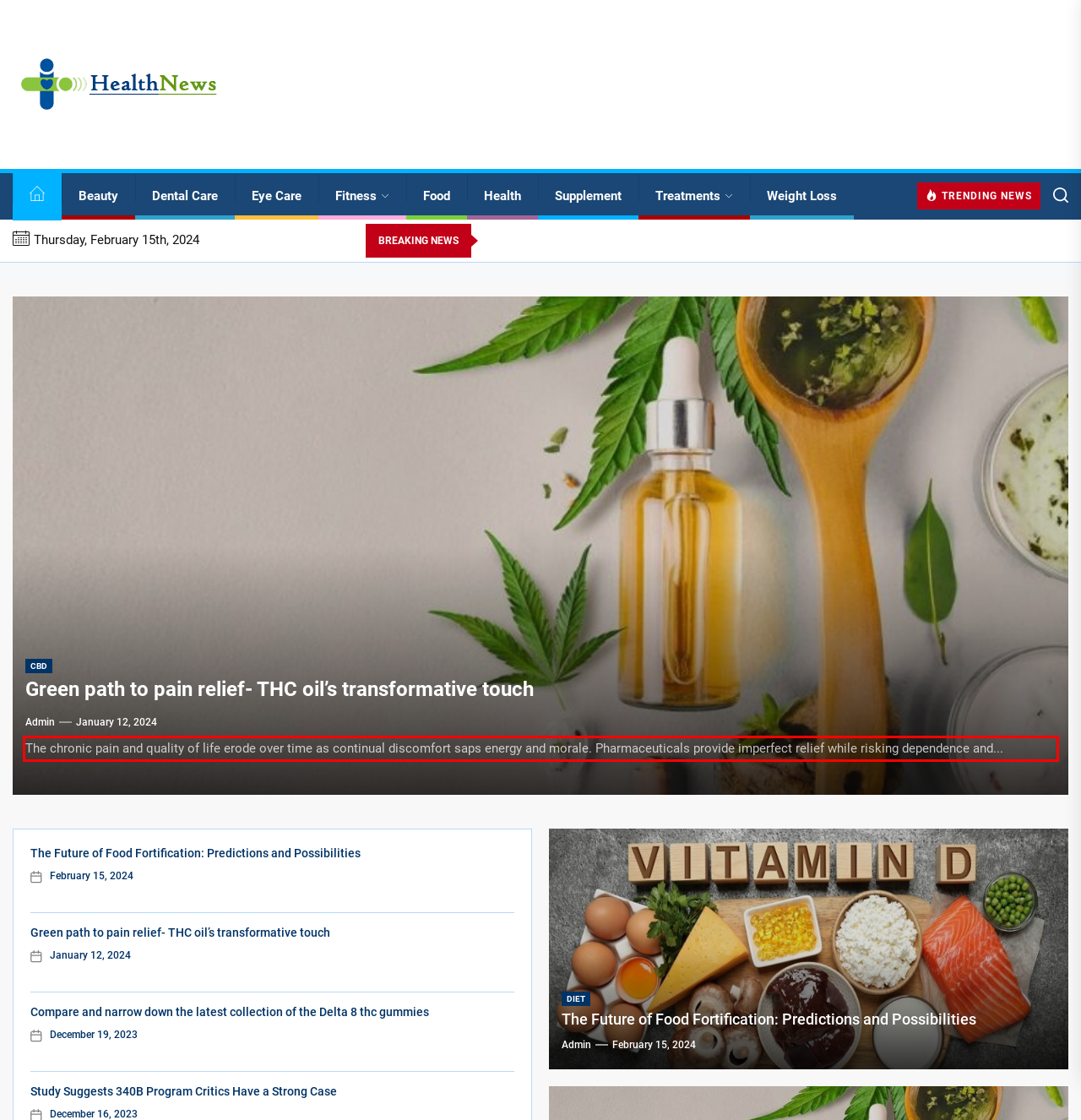You have a screenshot of a webpage, and there is a red bounding box around a UI element. Utilize OCR to extract the text within this red bounding box.

In the ever-evolving landscape of nutrition and wellness, food fortification stands out as a beacon of innovation and hope. This transformative process, which involves enriching...